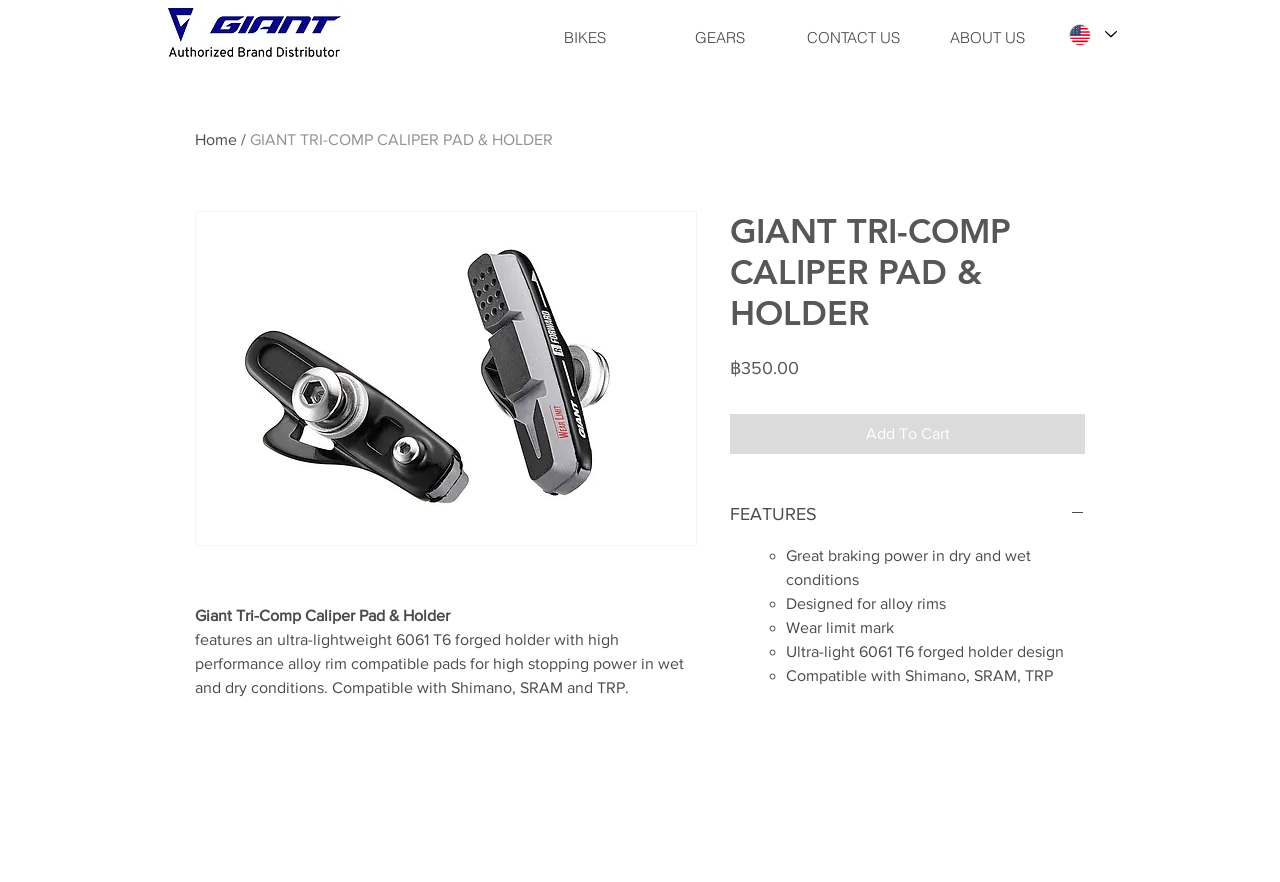Elaborate on the information and visuals displayed on the webpage.

This webpage is about the Giant Tri-Comp Caliper Pad & Holder, a product for bicycles. At the top left corner, there is a logo image of Giant, and next to it, a login button. The navigation menu is located at the top center, with links to "BIKES", "GEARS", "CONTACT US", and "ABOUT US". 

On the right side of the navigation menu, there is a language selector dropdown menu. Below the navigation menu, there is a large image of the product, taking up most of the width of the page. 

The product title, "Giant Tri-Comp Caliper Pad & Holder", is displayed prominently above the image. Below the image, there is a brief product description, which mentions the product's features, such as its ultra-lightweight design, high-performance alloy rim compatible pads, and compatibility with Shimano, SRAM, and TRP. 

The product price, ฿350.00, is displayed below the description. There are two buttons, "Add To Cart" and "FEATURES", which are located next to each other. The "FEATURES" button is expanded, revealing a list of features, including great braking power in dry and wet conditions, designed for alloy rims, wear limit mark, ultra-light 6061 T6 forged holder design, and compatibility with Shimano, SRAM, TRP. Each feature is marked with a bullet point.